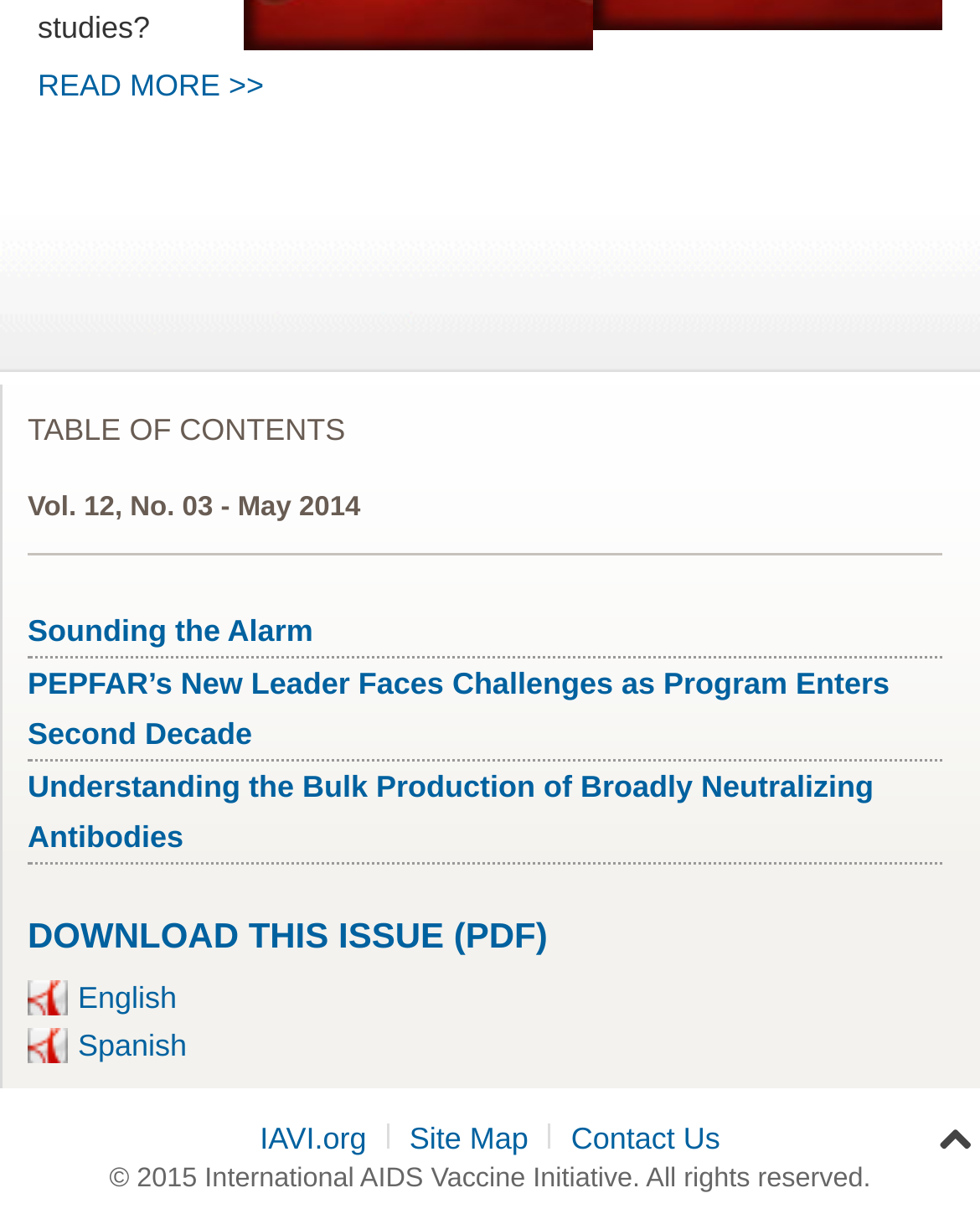Bounding box coordinates are specified in the format (top-left x, top-left y, bottom-right x, bottom-right y). All values are floating point numbers bounded between 0 and 1. Please provide the bounding box coordinate of the region this sentence describes: READ MORE >>

[0.038, 0.056, 0.269, 0.085]